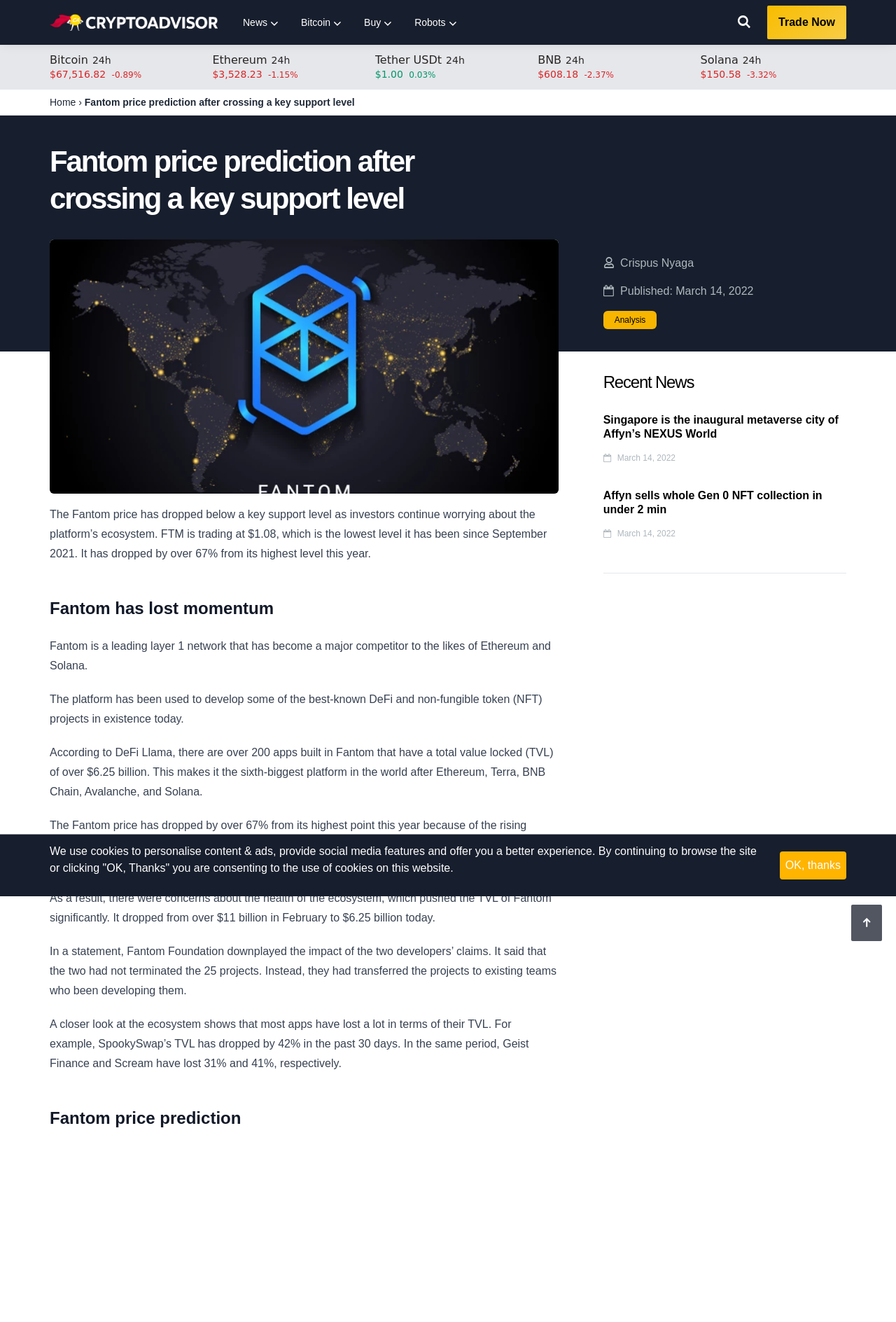Please find the bounding box coordinates of the element that must be clicked to perform the given instruction: "Click the 'Trade Now' button". The coordinates should be four float numbers from 0 to 1, i.e., [left, top, right, bottom].

[0.856, 0.004, 0.945, 0.03]